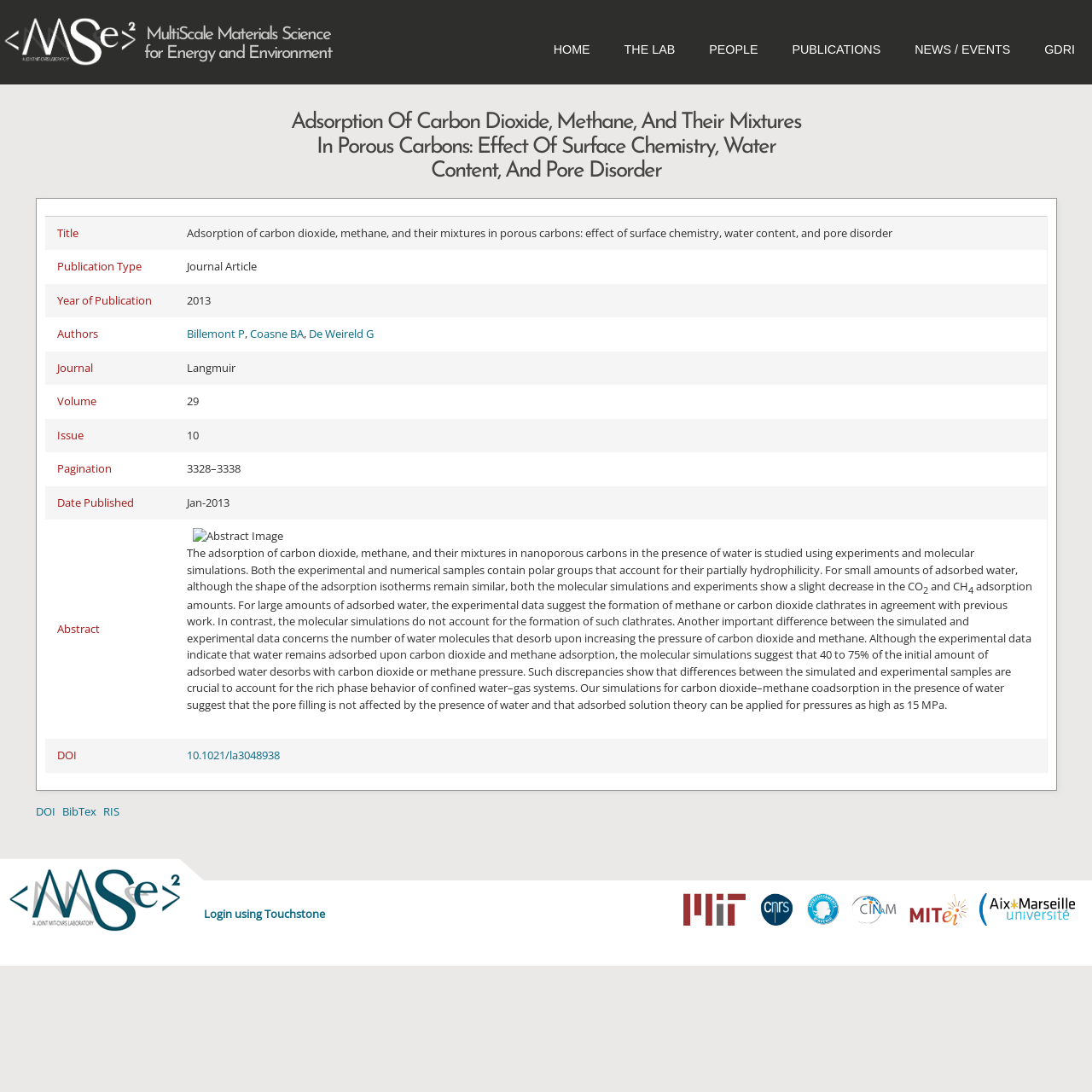Using the provided element description, identify the bounding box coordinates as (top-left x, top-left y, bottom-right x, bottom-right y). Ensure all values are between 0 and 1. Description: MHonArc

None